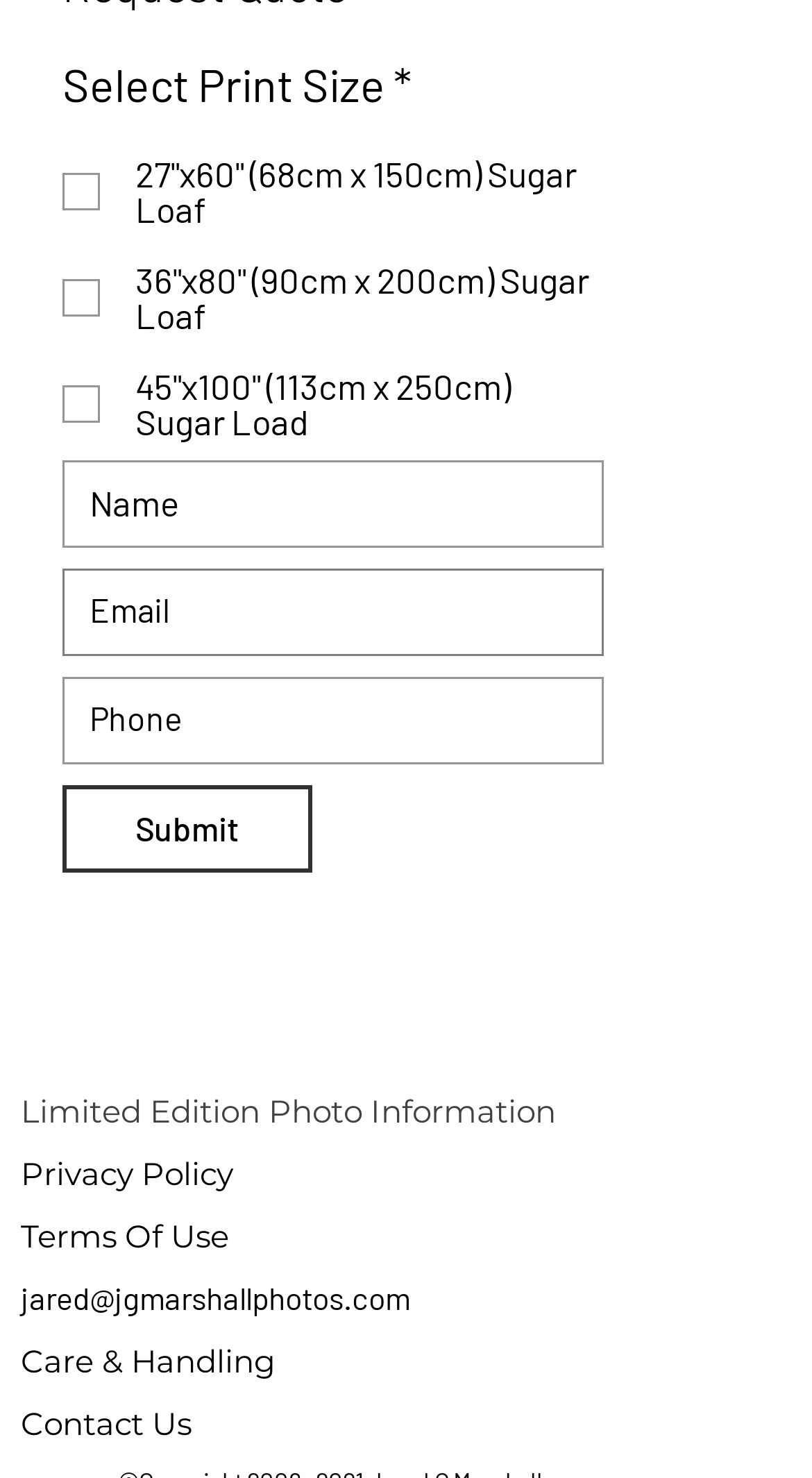Find the bounding box coordinates of the clickable area that will achieve the following instruction: "Select the 27"x60" (68cm x 150cm) Sugar Loaf print size".

[0.077, 0.12, 0.11, 0.138]